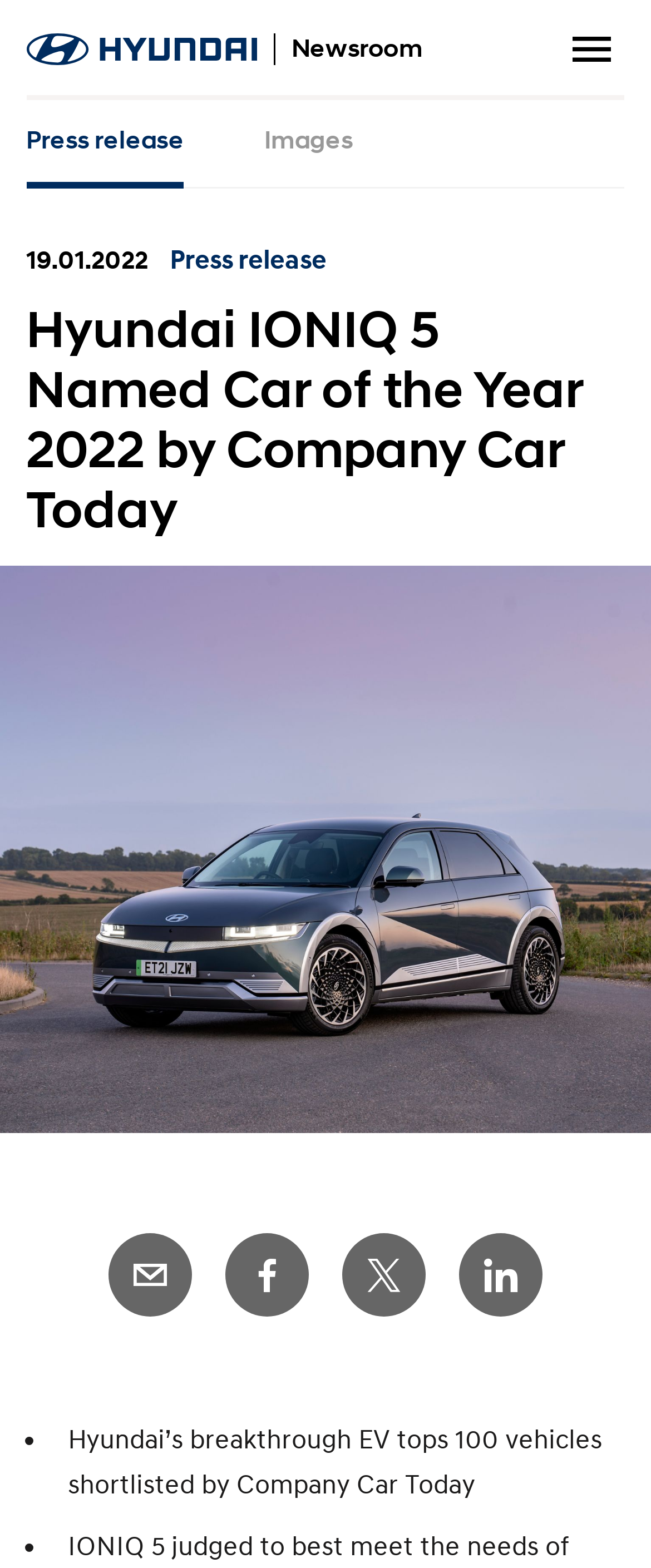What is the date of the press release?
Examine the image and give a concise answer in one word or a short phrase.

19.01.2022